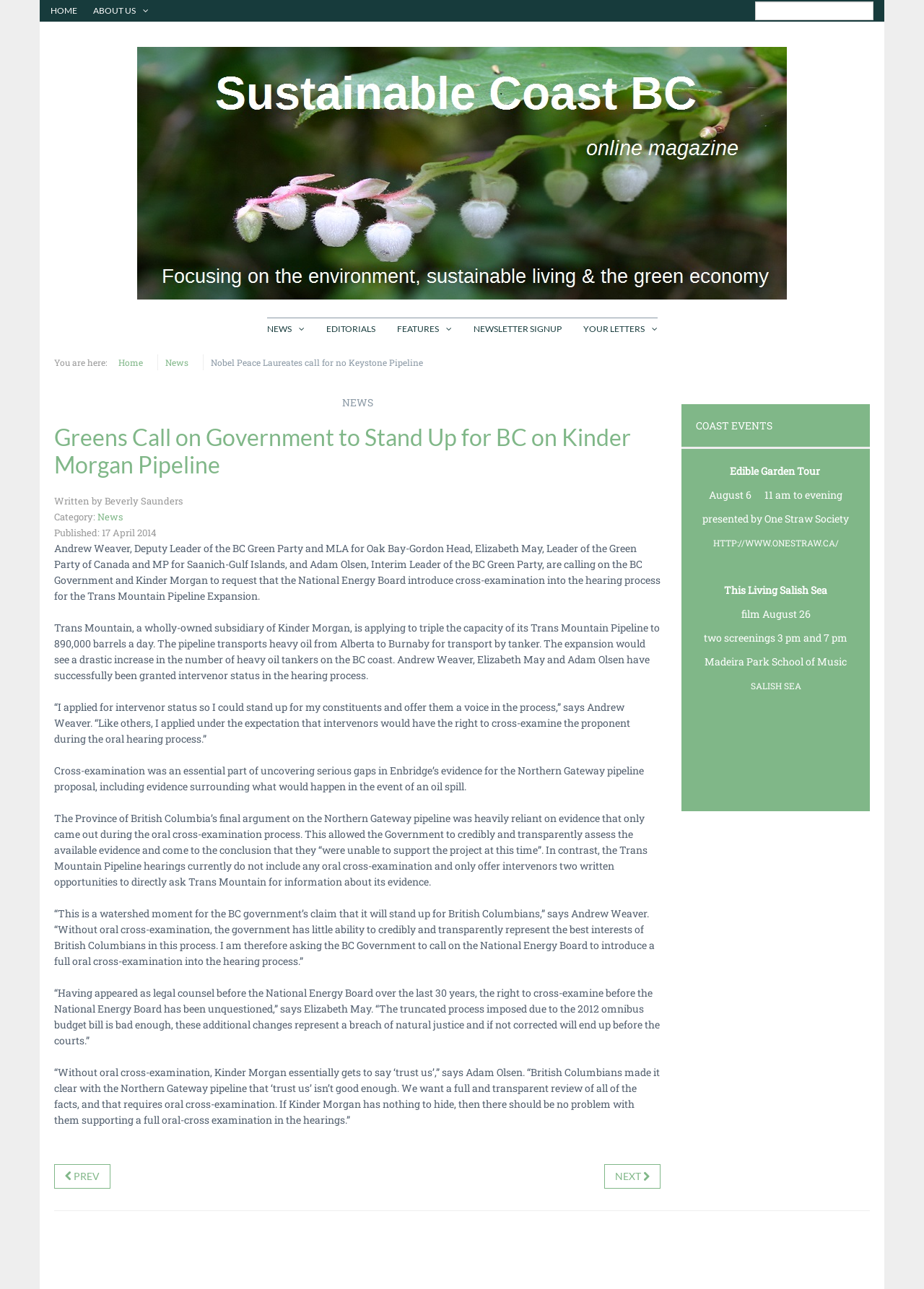Determine the bounding box coordinates of the element that should be clicked to execute the following command: "Click on the HOME link".

[0.055, 0.0, 0.084, 0.017]